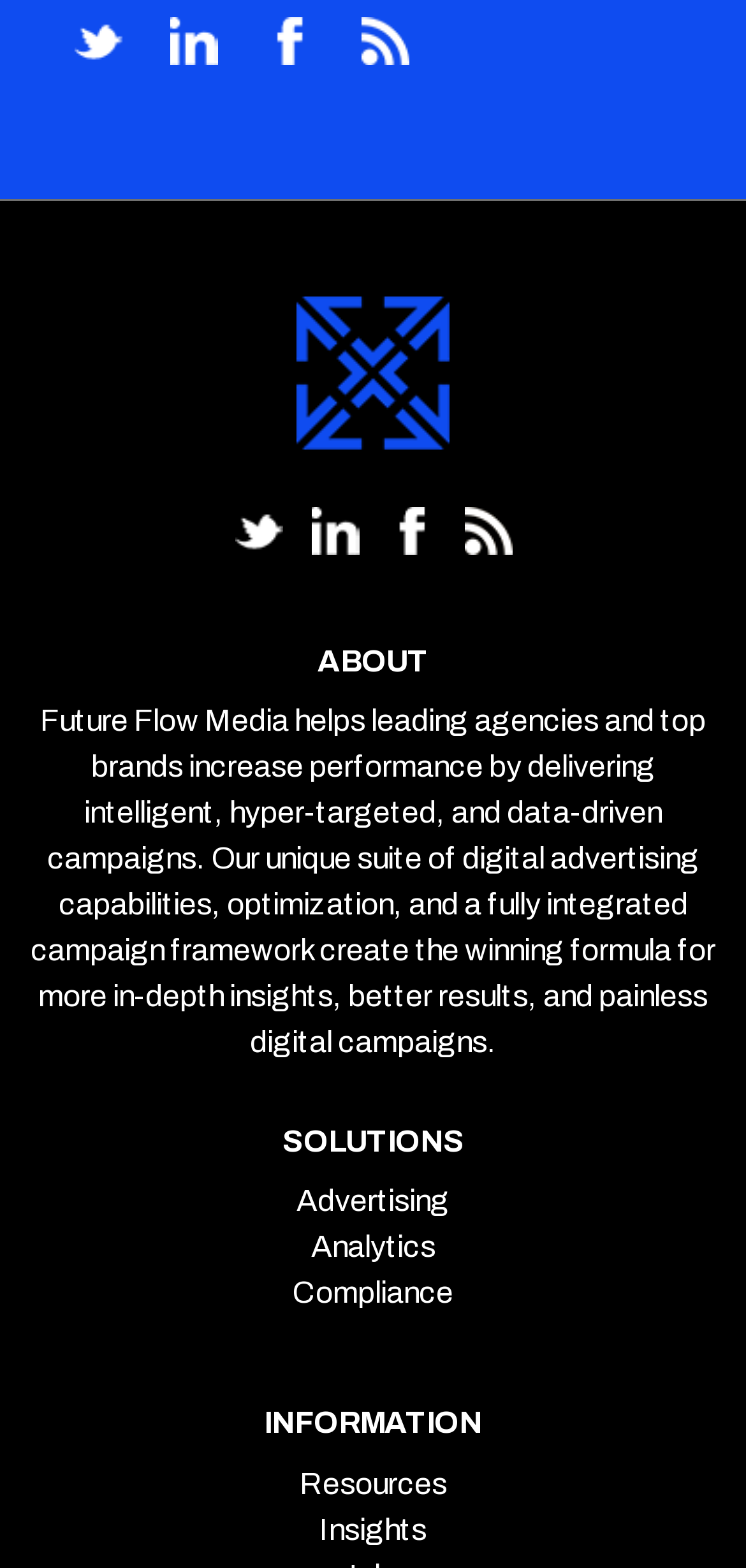Could you provide the bounding box coordinates for the portion of the screen to click to complete this instruction: "Check out Resources"?

[0.401, 0.935, 0.599, 0.956]